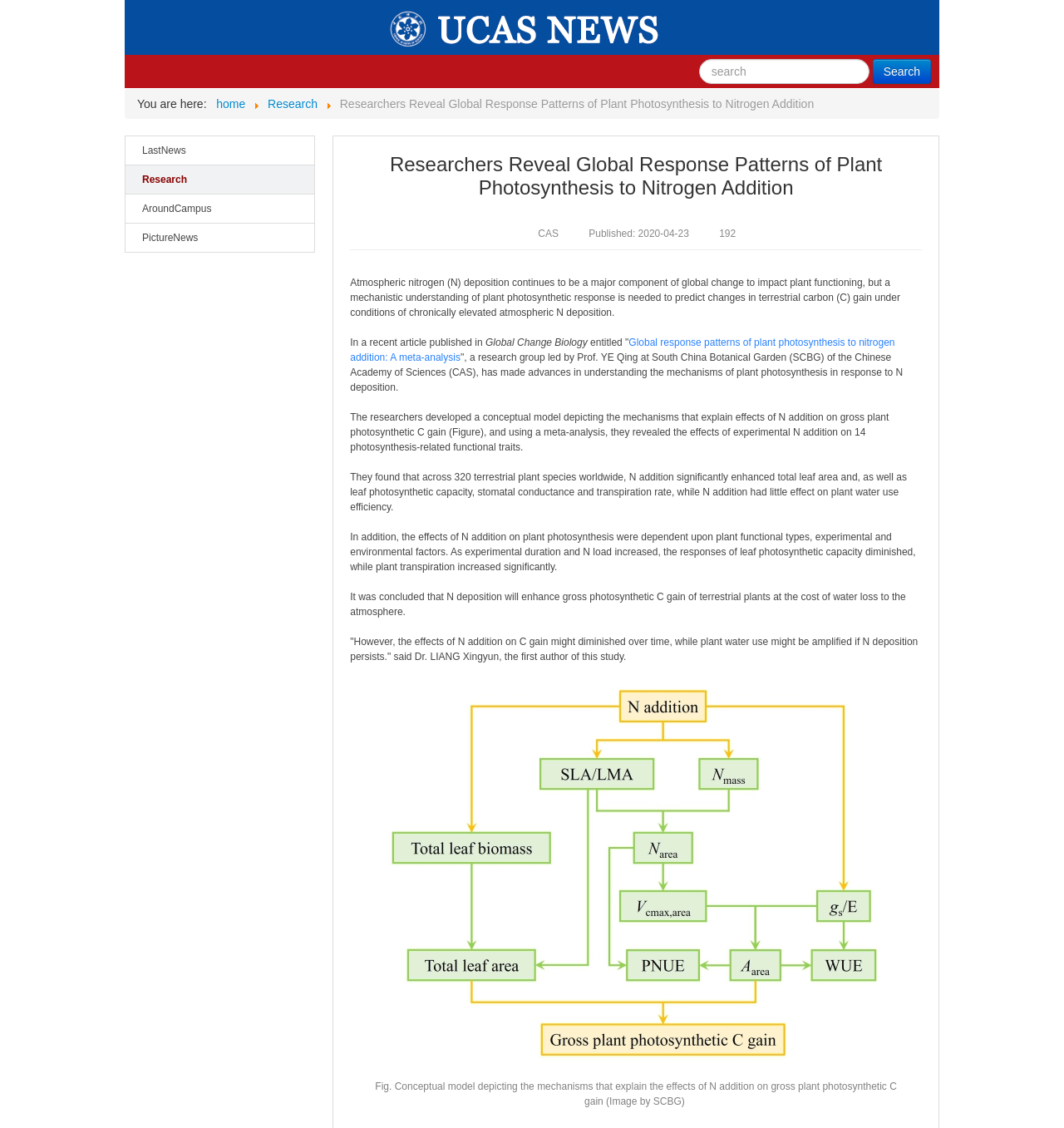Determine the bounding box coordinates for the element that should be clicked to follow this instruction: "Search for something". The coordinates should be given as four float numbers between 0 and 1, in the format [left, top, right, bottom].

[0.654, 0.053, 0.875, 0.075]